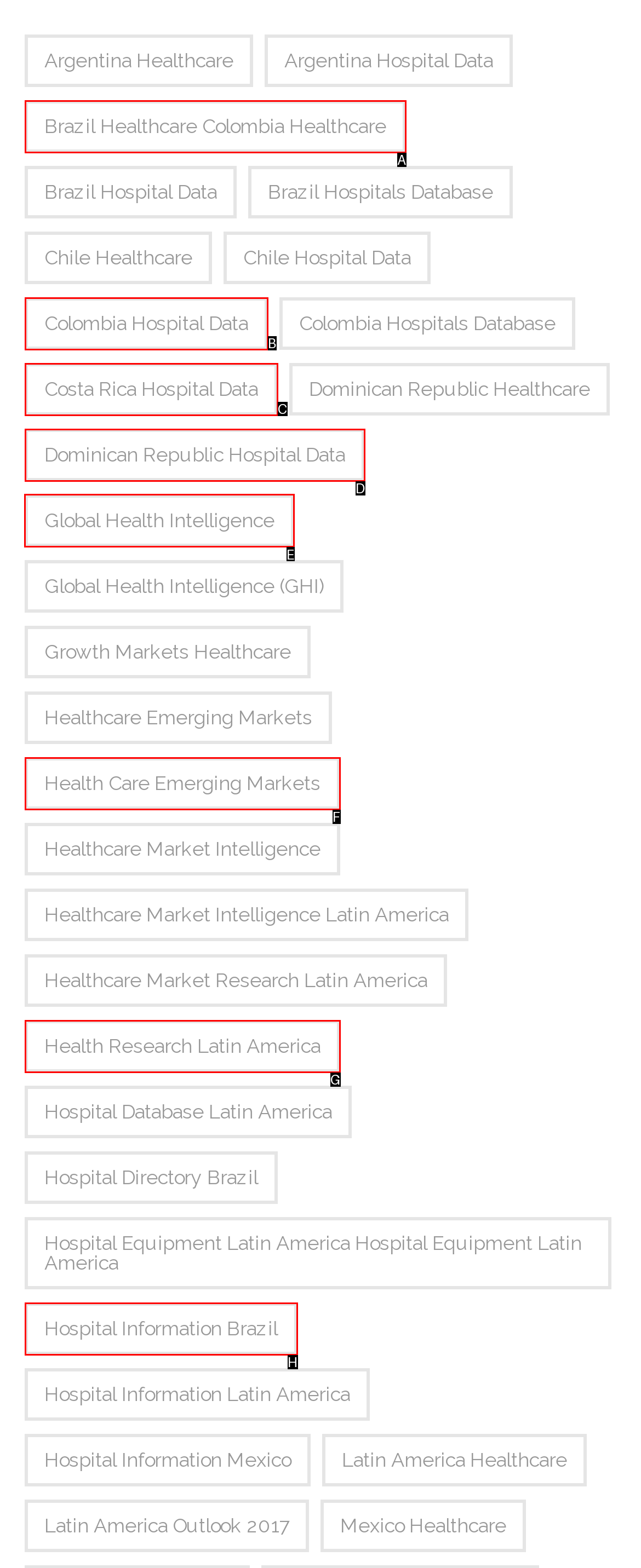Select the letter of the UI element you need to click to complete this task: Access Global Health Intelligence.

E